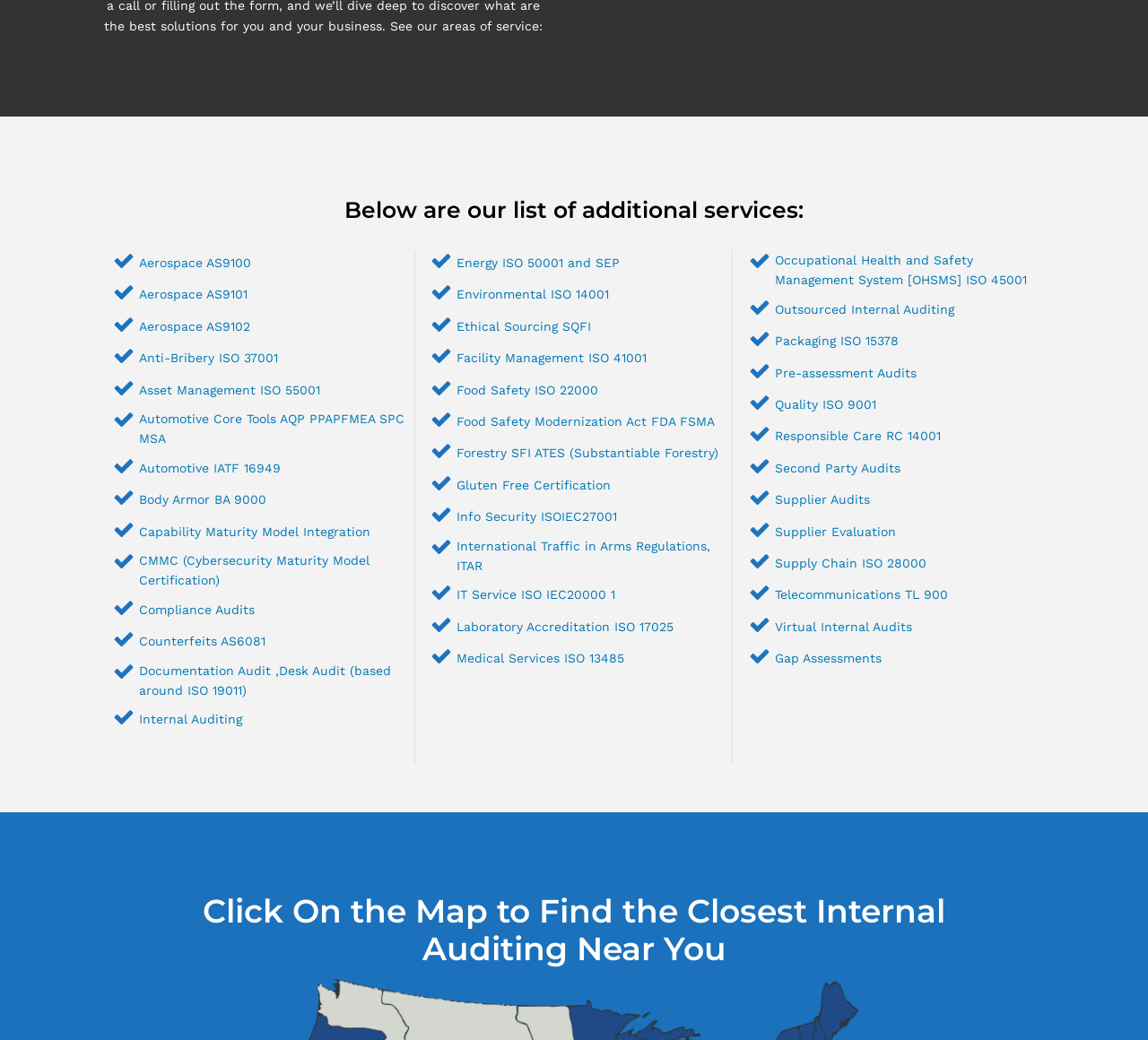Determine the bounding box coordinates of the section I need to click to execute the following instruction: "Check out Telecommunications TL 900". Provide the coordinates as four float numbers between 0 and 1, i.e., [left, top, right, bottom].

[0.675, 0.565, 0.826, 0.579]